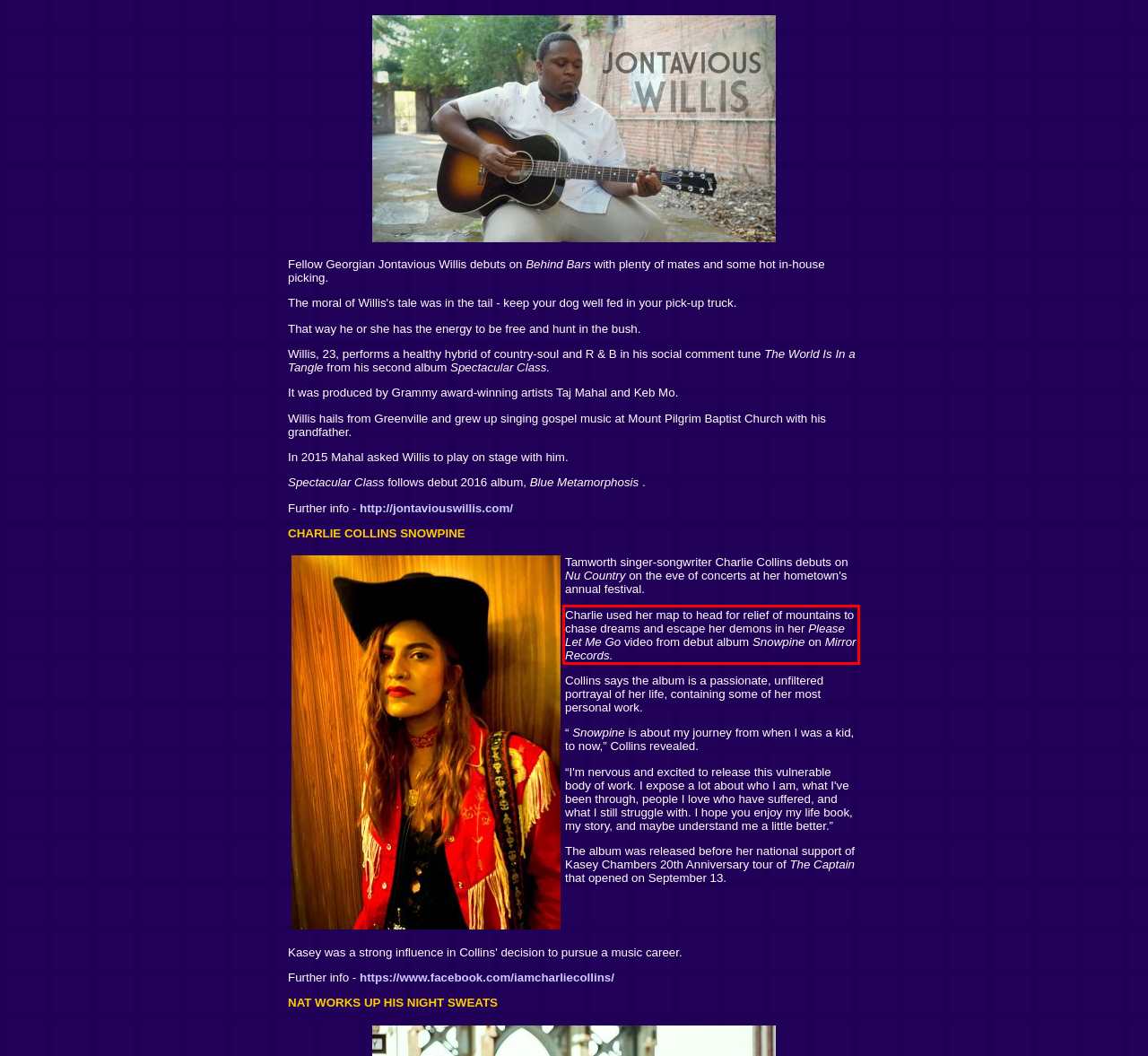Observe the screenshot of the webpage, locate the red bounding box, and extract the text content within it.

Charlie used her map to head for relief of mountains to chase dreams and escape her demons in her Please Let Me Go video from debut album Snowpine on Mirror Records.